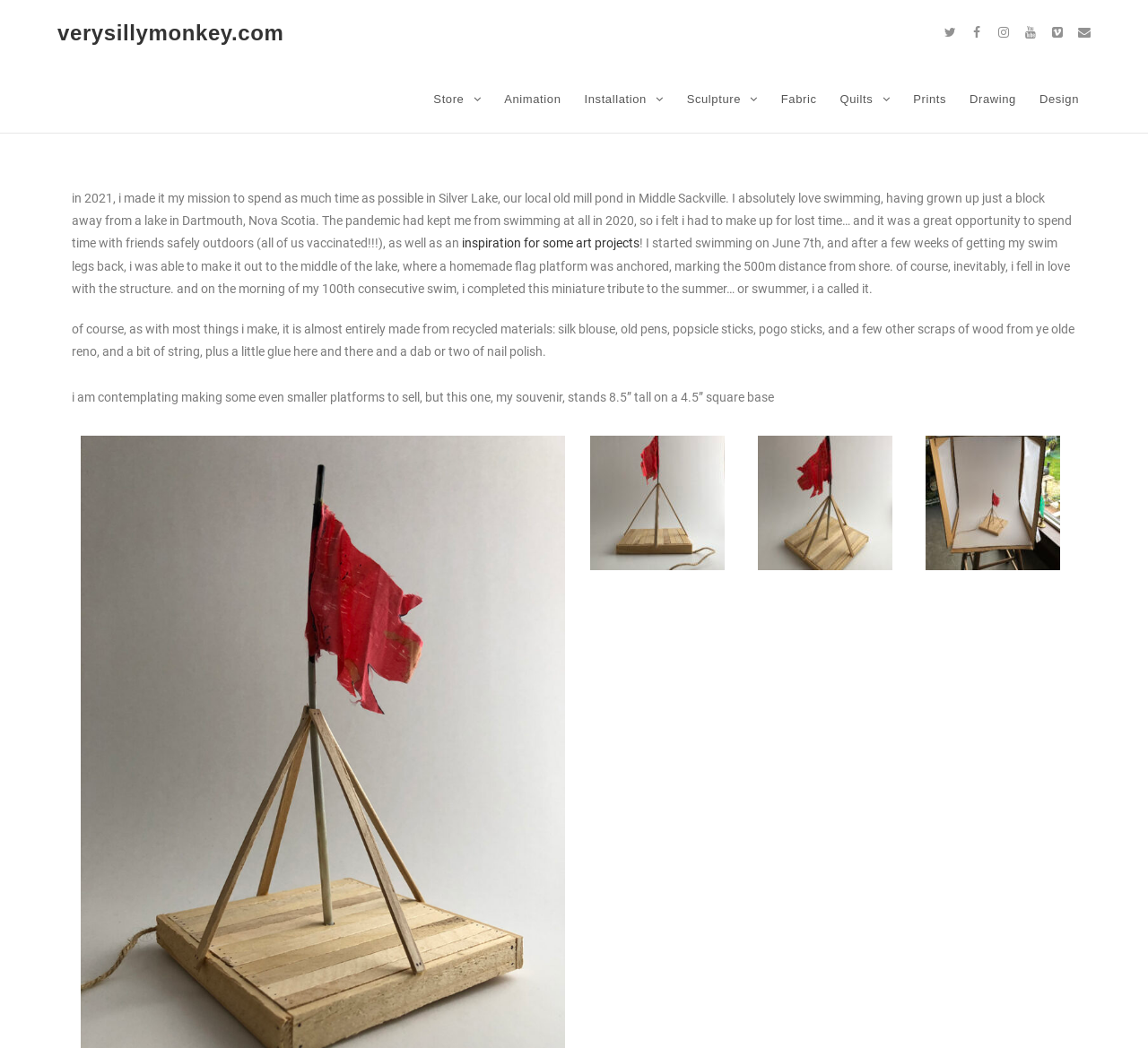Specify the bounding box coordinates of the area to click in order to execute this command: 'Click the 'Store' link'. The coordinates should consist of four float numbers ranging from 0 to 1, and should be formatted as [left, top, right, bottom].

[0.367, 0.063, 0.429, 0.127]